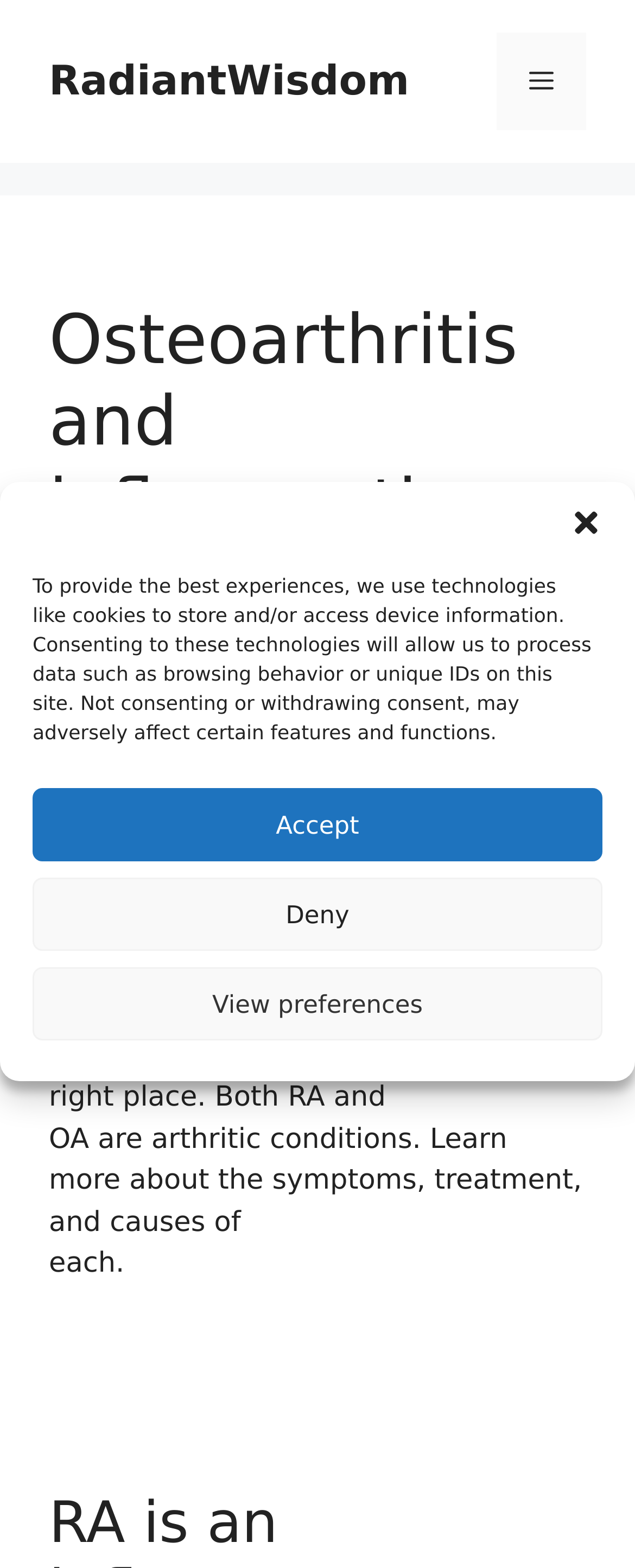Please analyze the image and give a detailed answer to the question:
What are the two arthritic conditions discussed on this webpage?

The webpage discusses the differences between two arthritic conditions, namely rheumatoid arthritis (RA) and osteoarthritis (OA), as mentioned in the introductory text 'Both RA and OA are arthritic conditions.'